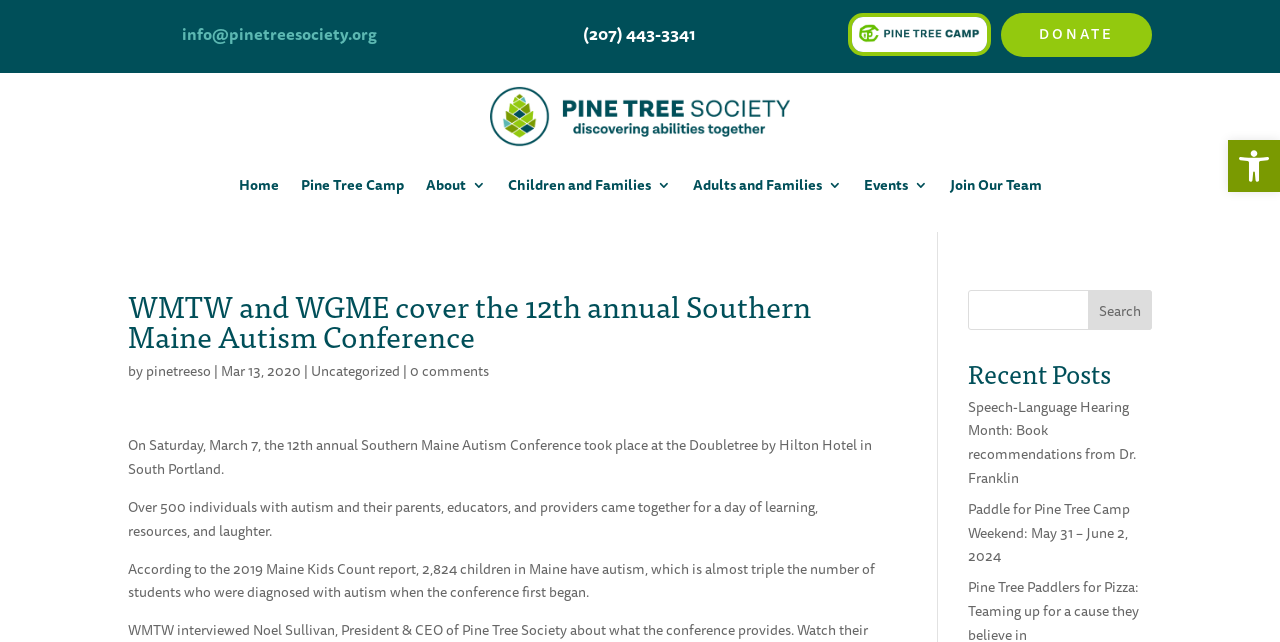Please use the details from the image to answer the following question comprehensively:
What is the event mentioned in the article?

The article mentions the 12th annual Southern Maine Autism Conference, which took place at the Doubletree by Hilton Hotel in South Portland on Saturday, March 7.